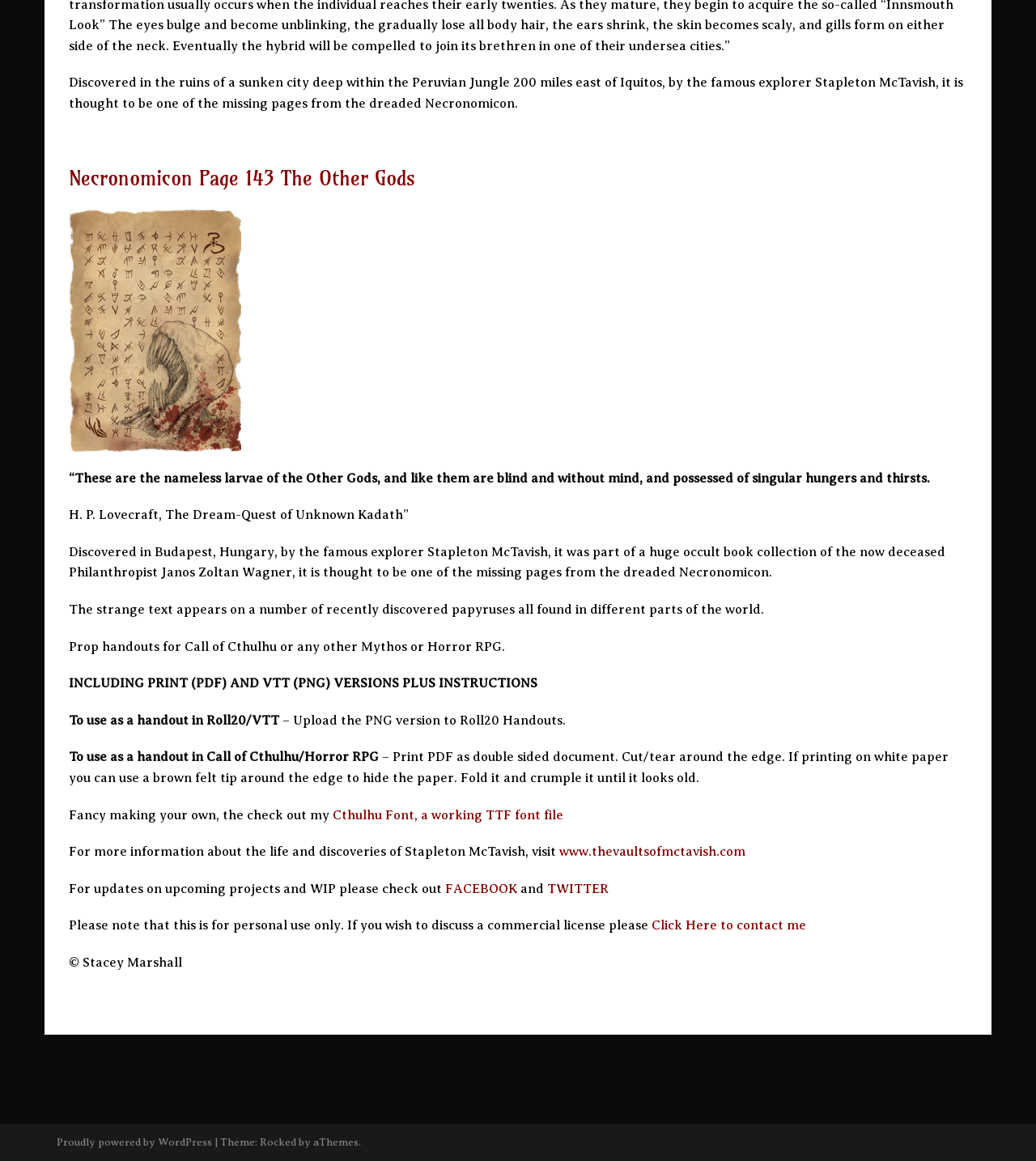What is the copyright notice on the webpage?
Look at the image and provide a short answer using one word or a phrase.

Stacey Marshall